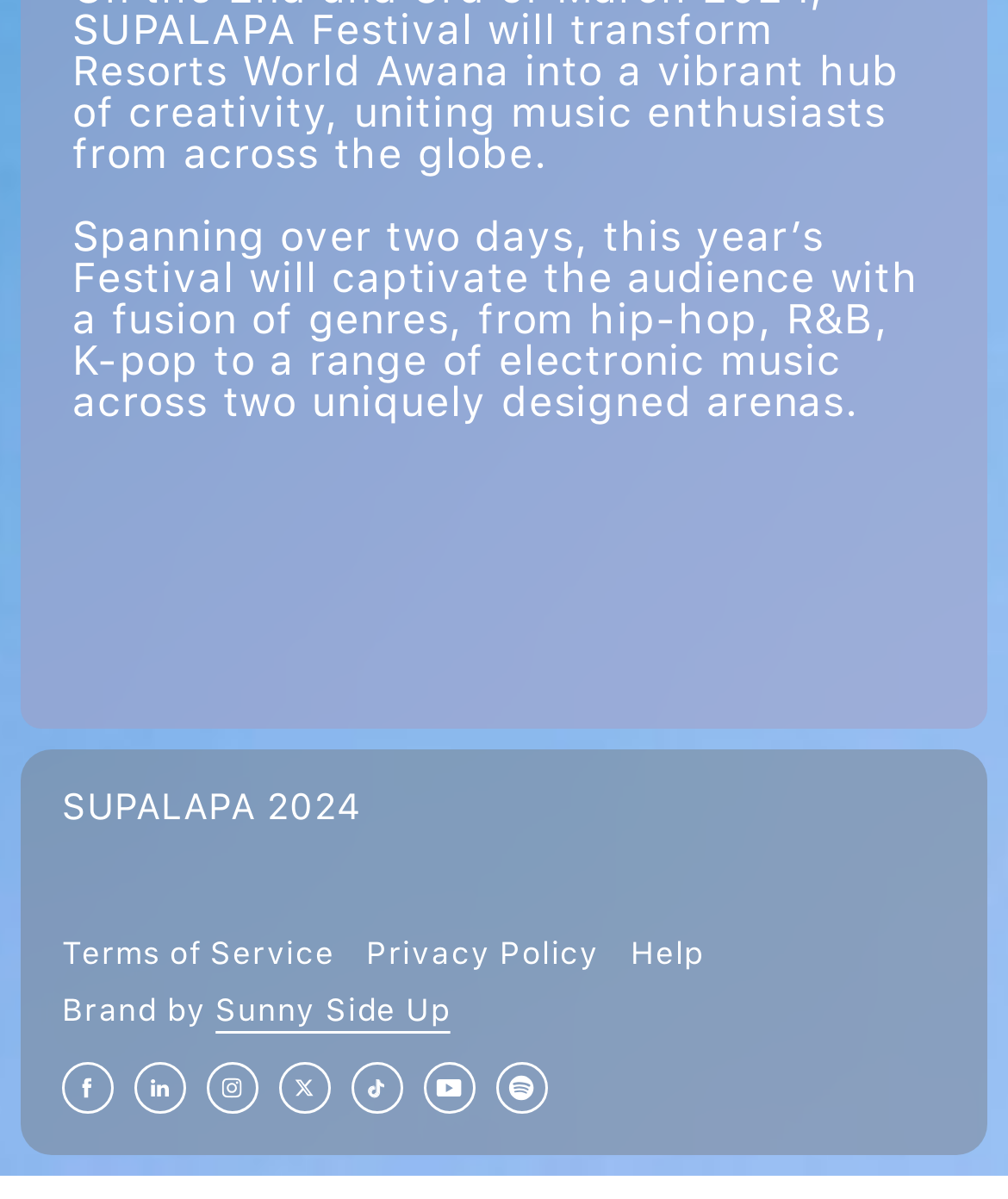Locate the bounding box coordinates of the clickable part needed for the task: "Check out Brand by Sunny Side Up".

[0.062, 0.831, 0.938, 0.856]